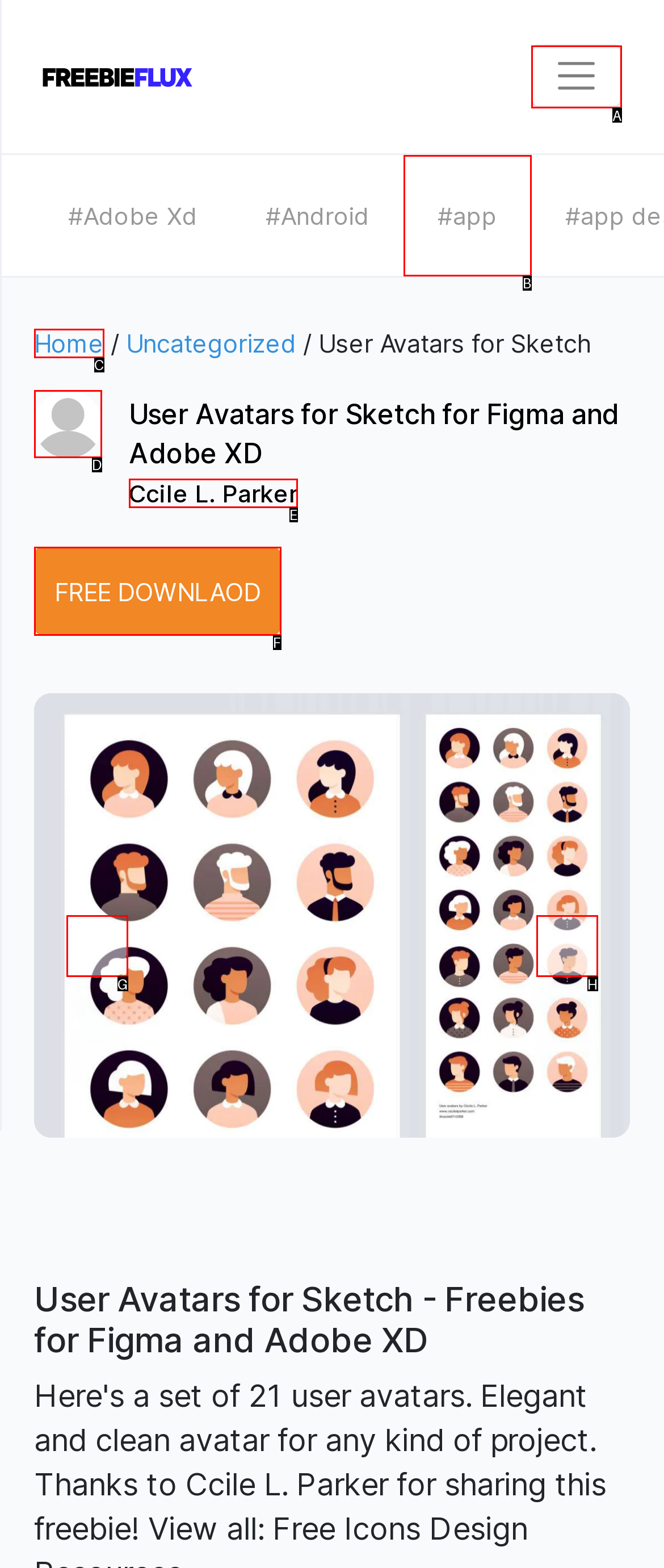Choose the UI element you need to click to carry out the task: Toggle navigation menu.
Respond with the corresponding option's letter.

A